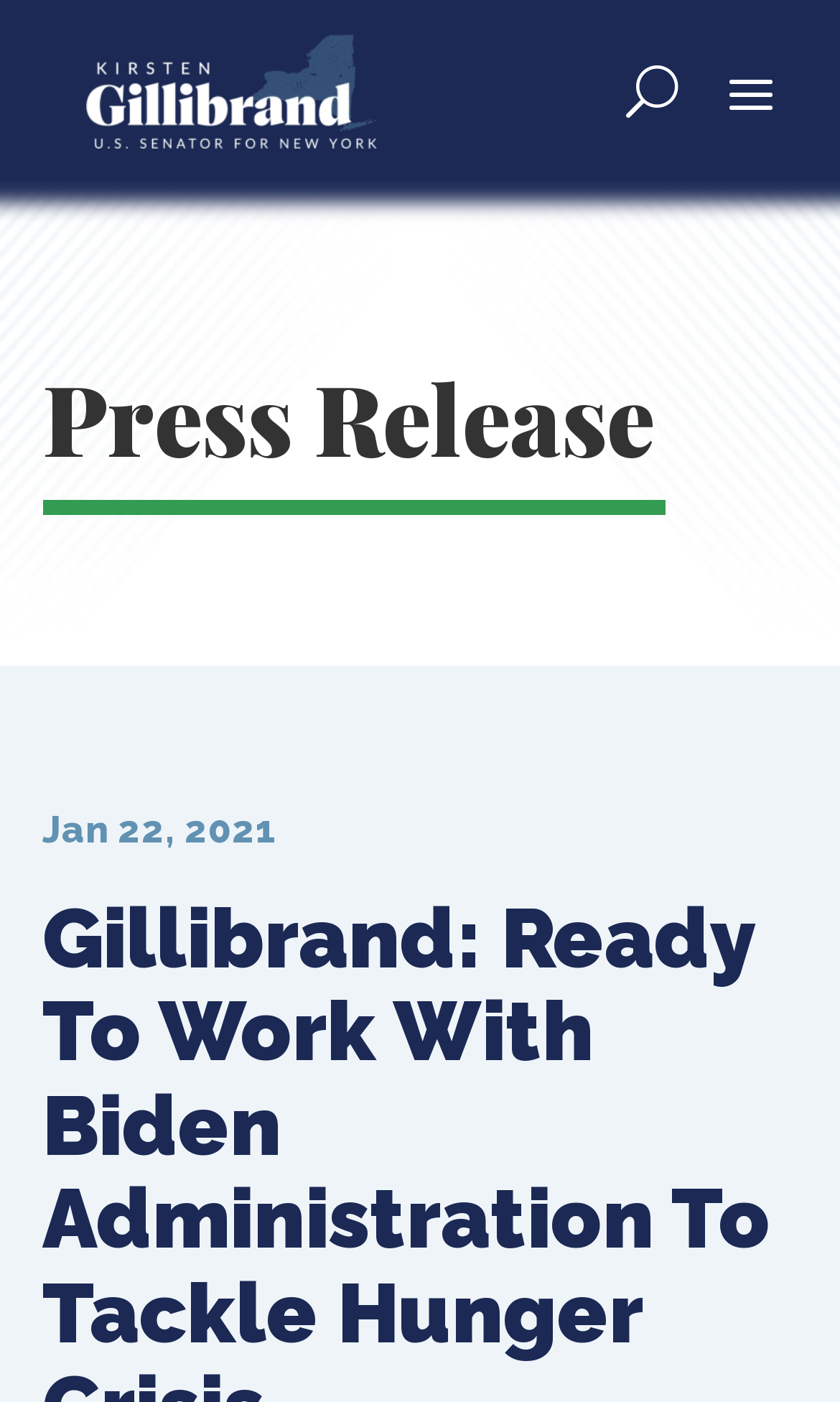Determine the webpage's heading and output its text content.

Gillibrand: Ready To Work With Biden Administration To Tackle Hunger Crisis Exacerbated By Covid-19